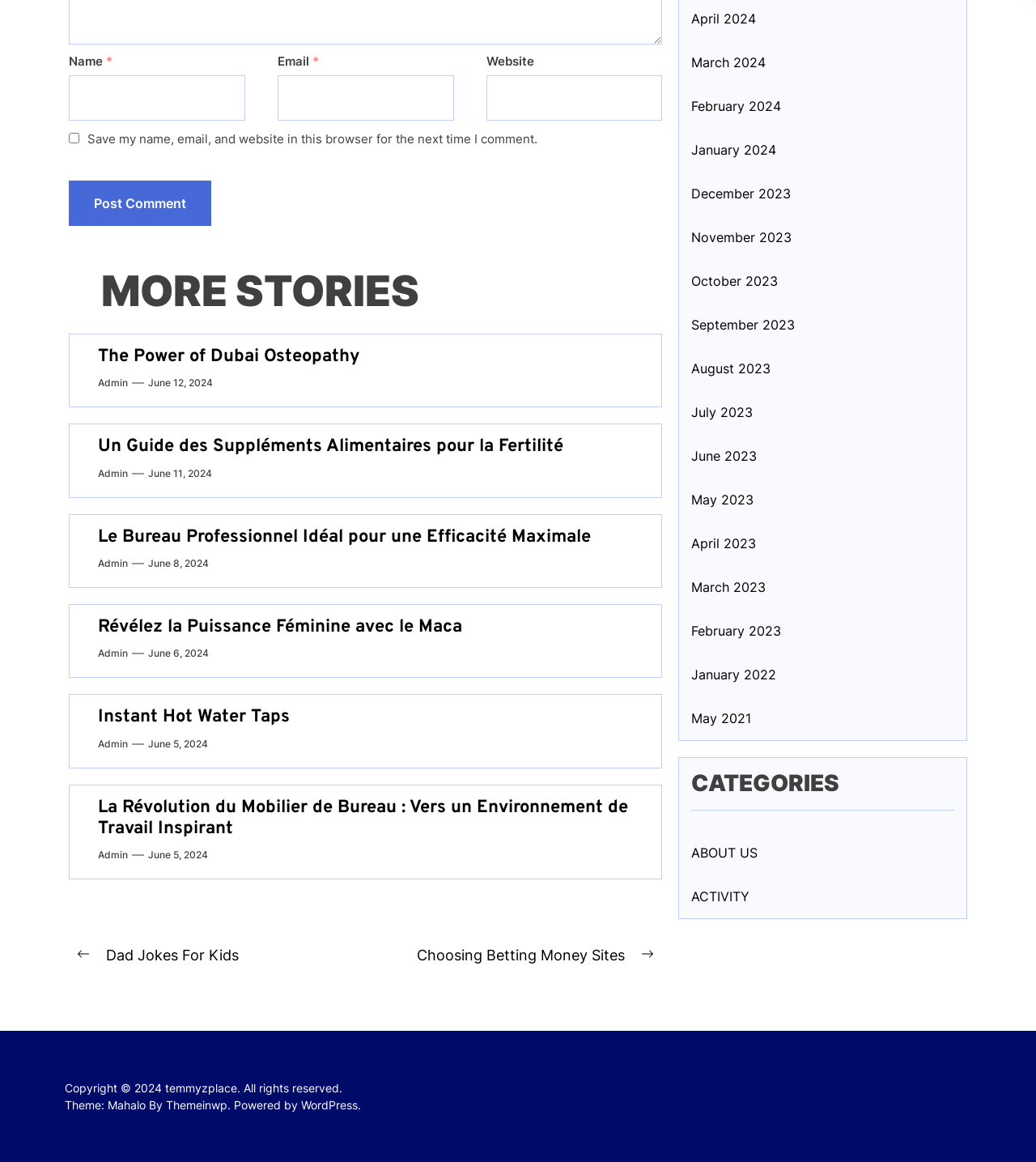Pinpoint the bounding box coordinates of the area that must be clicked to complete this instruction: "Post a comment".

[0.066, 0.156, 0.204, 0.195]